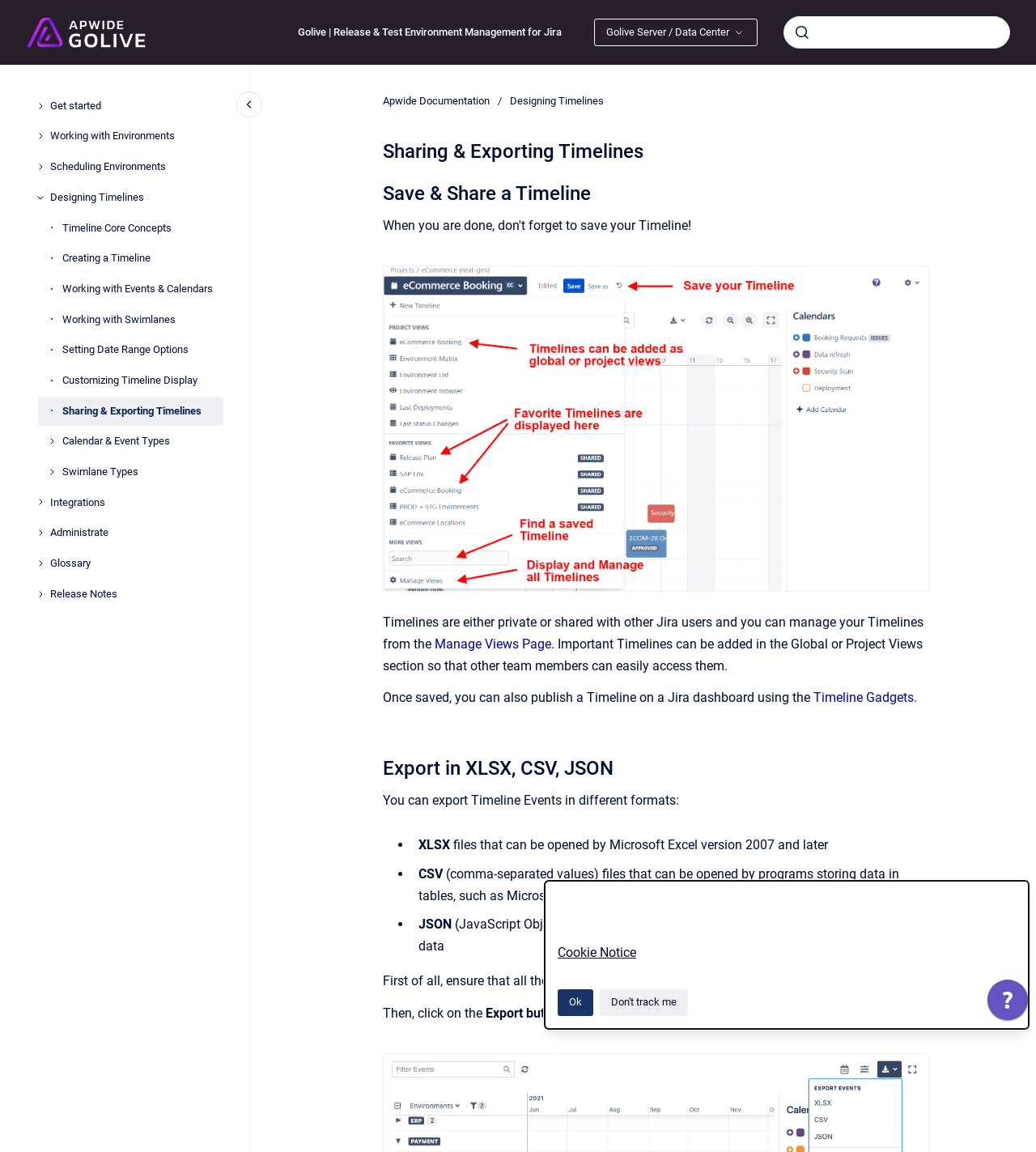Locate the bounding box coordinates of the element to click to perform the following action: 'Go to homepage'. The coordinates should be given as four float values between 0 and 1, in the form of [left, top, right, bottom].

[0.025, 0.014, 0.15, 0.042]